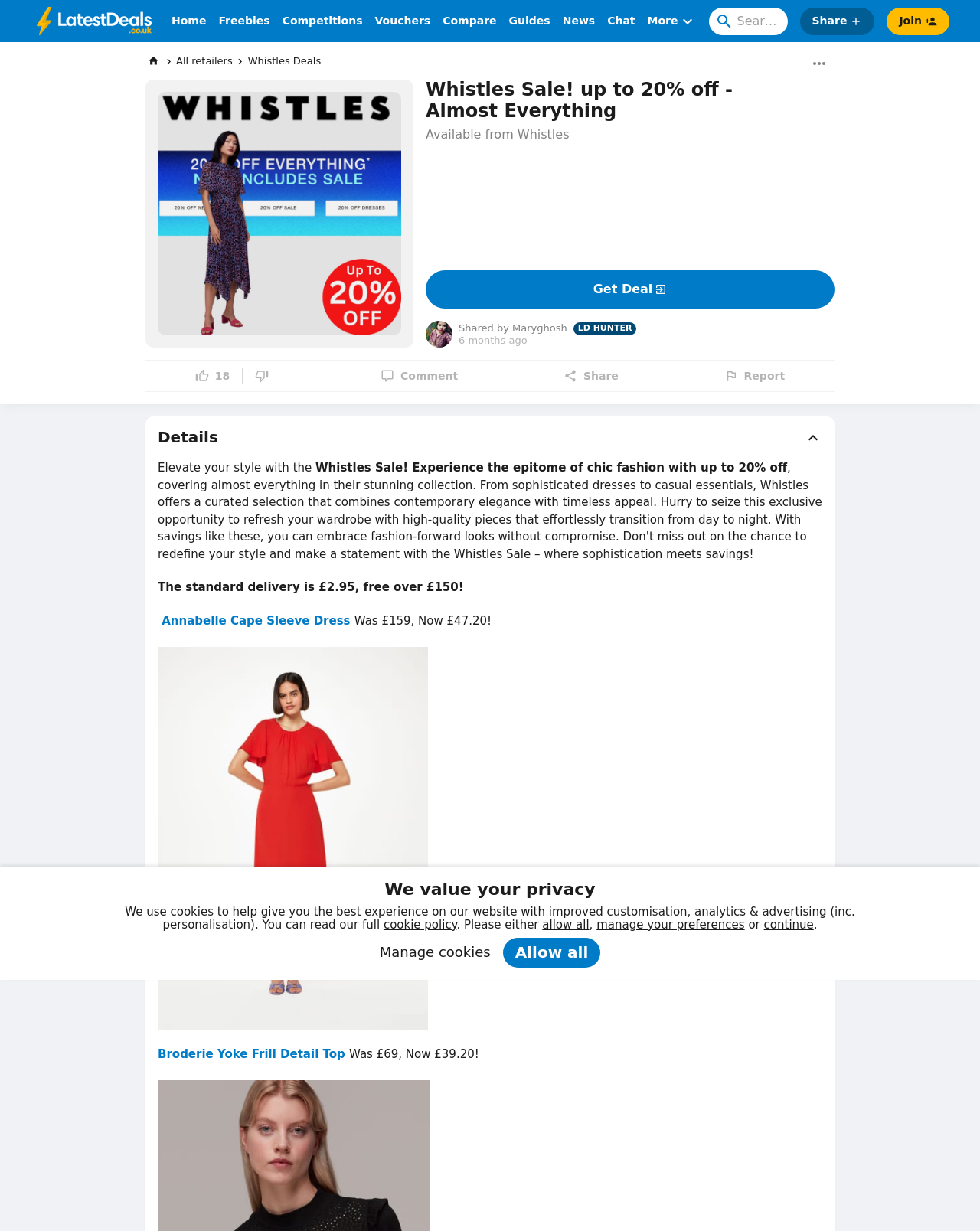Please identify the bounding box coordinates of the element I should click to complete this instruction: 'Get Whistles Sale deal'. The coordinates should be given as four float numbers between 0 and 1, like this: [left, top, right, bottom].

[0.434, 0.22, 0.852, 0.251]